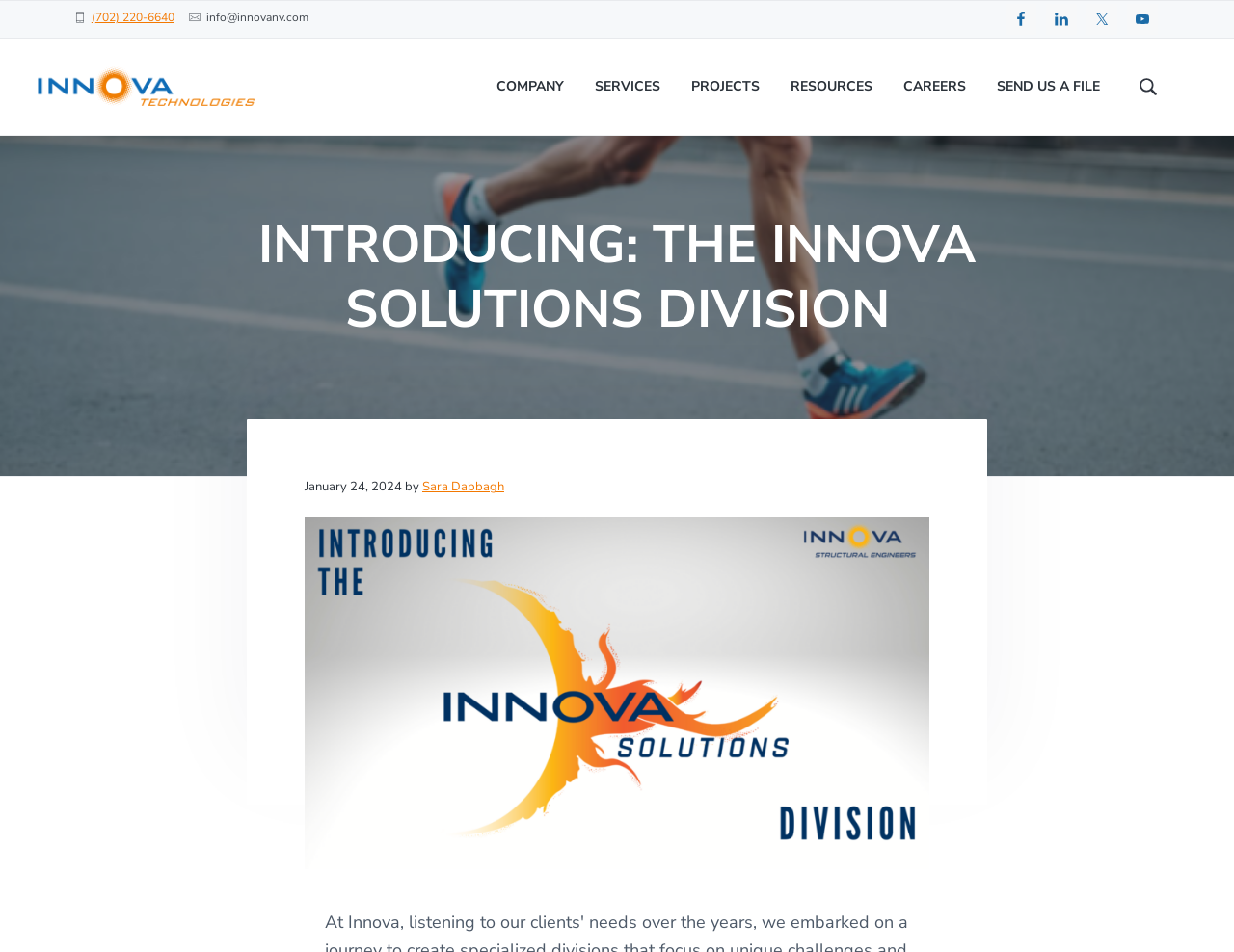Find and indicate the bounding box coordinates of the region you should select to follow the given instruction: "Read the article about McDonald's breakfast end time".

None